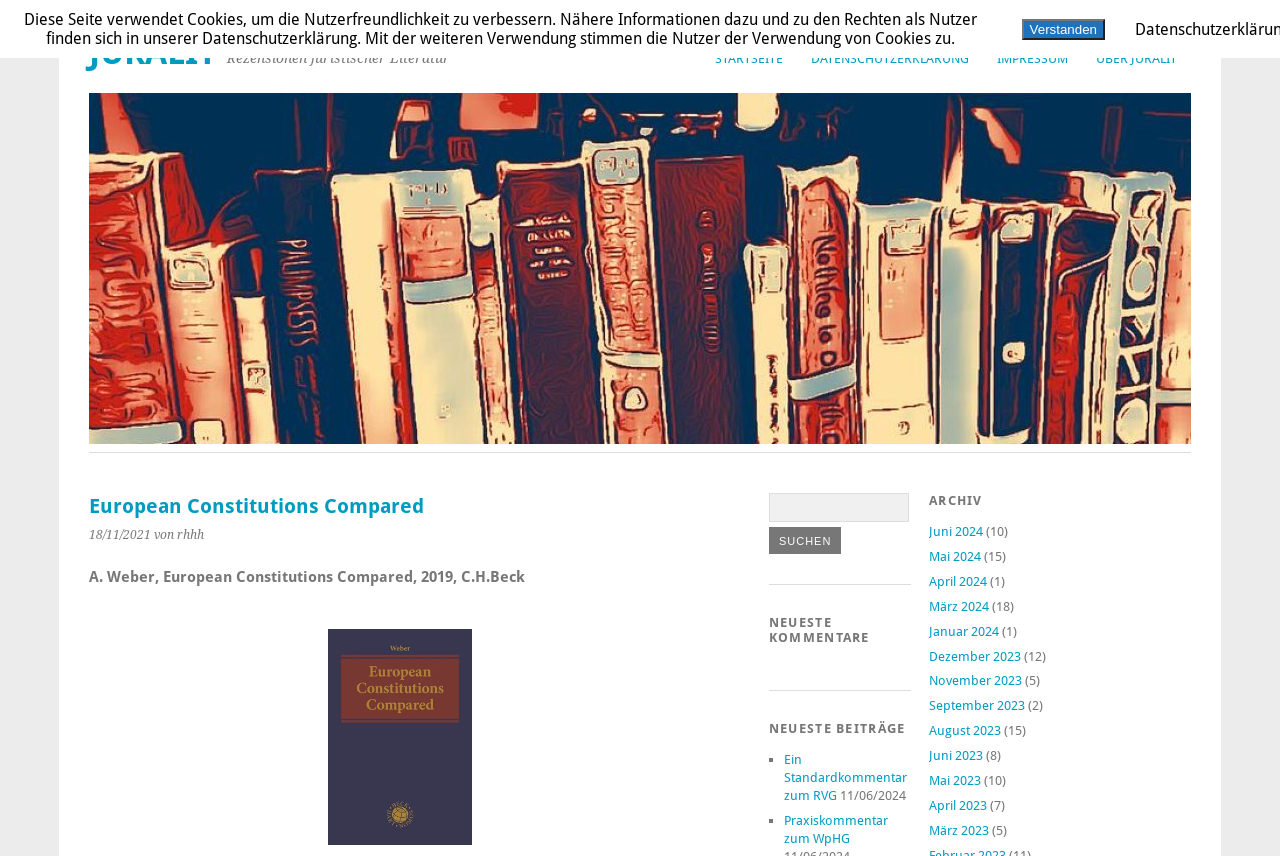Pinpoint the bounding box coordinates of the area that must be clicked to complete this instruction: "Click the 'Home' link".

None